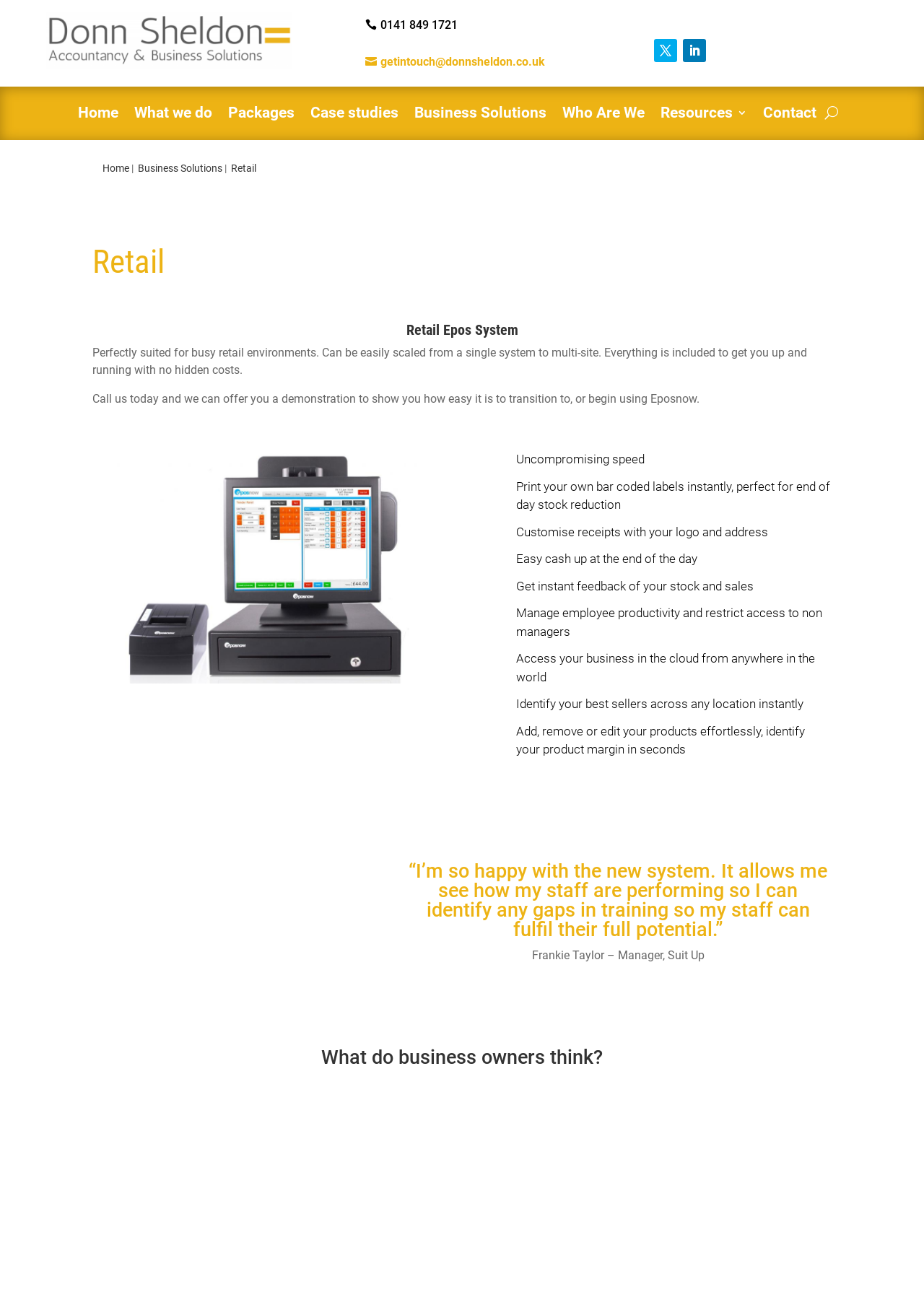Please specify the bounding box coordinates of the region to click in order to perform the following instruction: "View Retail Epos System details".

[0.1, 0.249, 0.9, 0.266]